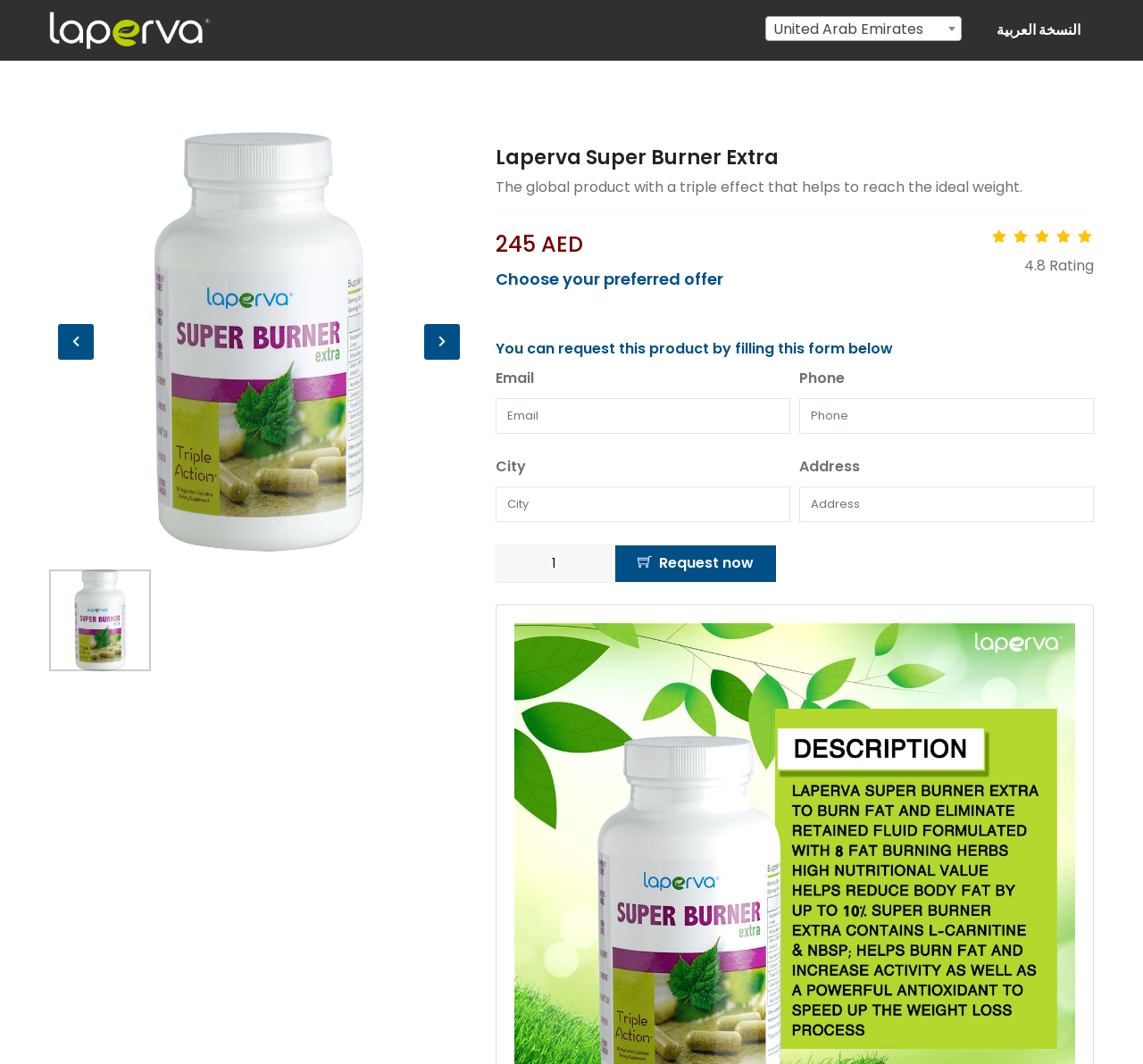Offer a meticulous description of the webpage's structure and content.

This webpage is about Laperva Super Burner Extra, a product with a triple effect that helps to reach the ideal weight. At the top left, there is a layout table with a link. Below it, on the top right, there is a button and a combobox that allows users to select their country, with the default option being the United Arab Emirates. Next to it, there is a link to switch to the Arabic version of the webpage.

The main content of the webpage is divided into sections. The first section has a heading that displays the product name, followed by a brief description of the product. Below it, there is a heading that shows the price of the product, 245 AED. On the right side of the price, there is a rating of 4.8.

The next section has a heading that asks users to choose their preferred offer. Below it, there is another heading that instructs users to fill out a form to request the product. The form consists of several text boxes to input email, phone number, city, and address. There is also a button to request the product now.